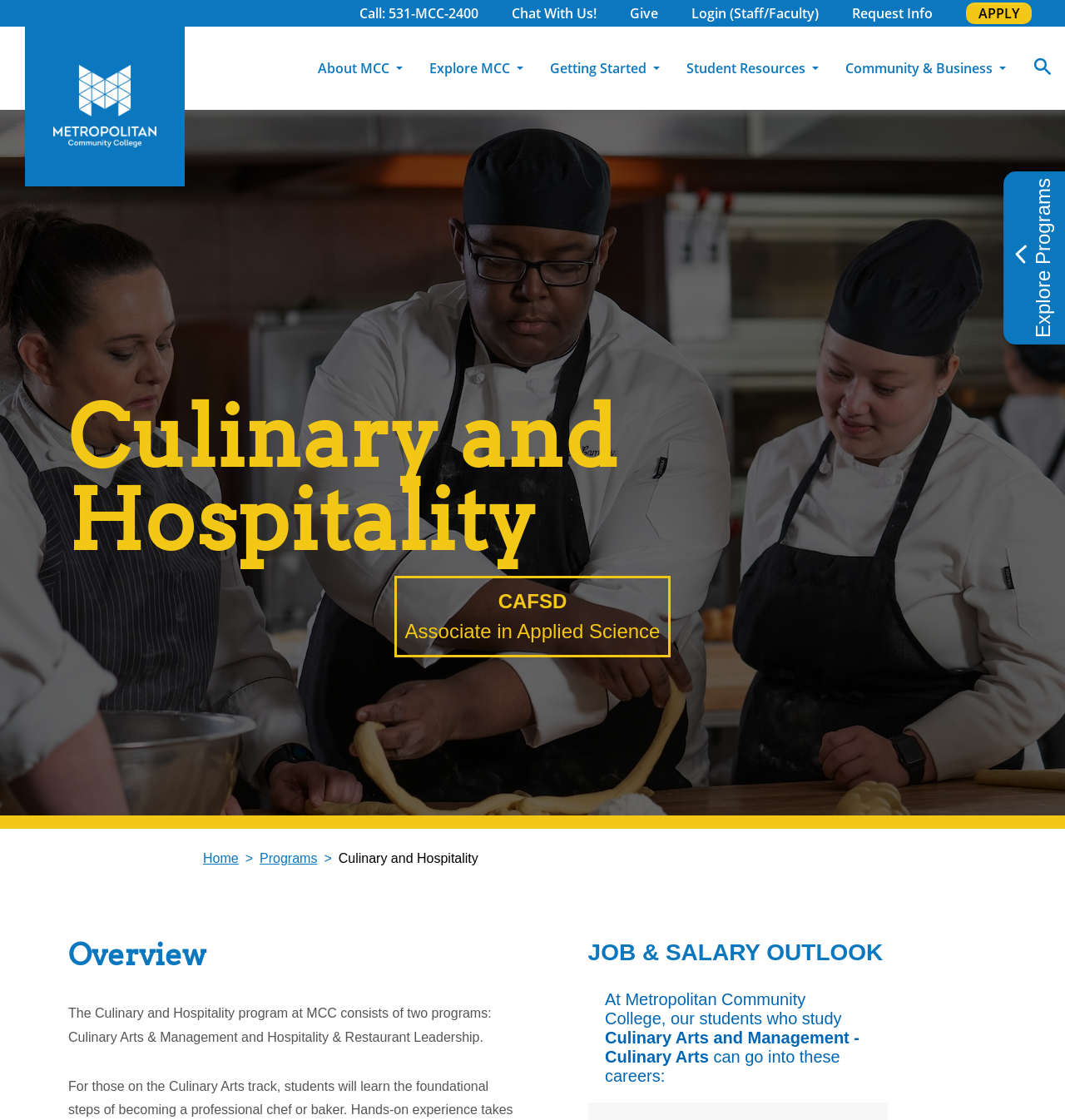Identify the bounding box coordinates for the UI element that matches this description: "Community & Business".

[0.782, 0.024, 0.956, 0.098]